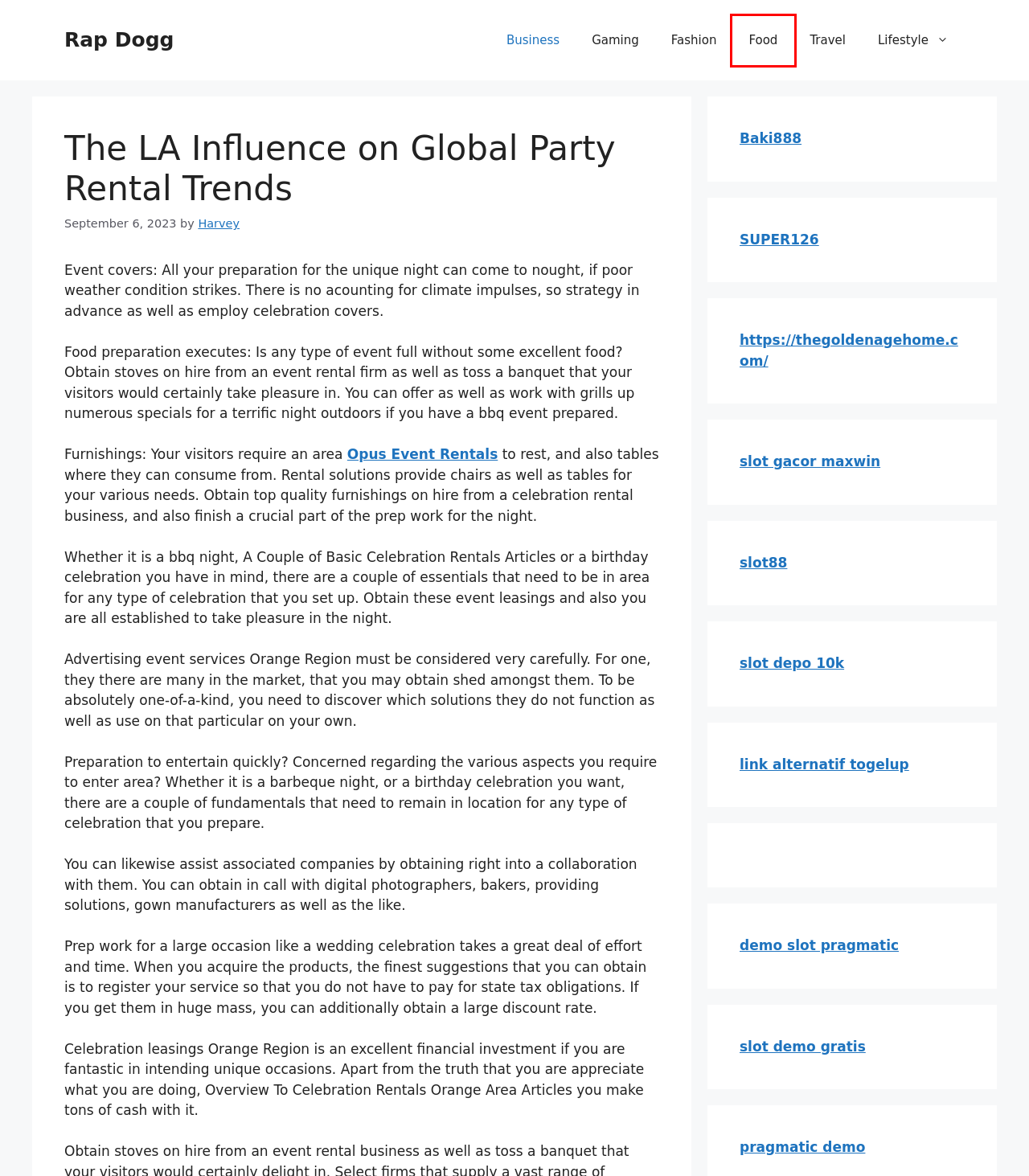You see a screenshot of a webpage with a red bounding box surrounding an element. Pick the webpage description that most accurately represents the new webpage after interacting with the element in the red bounding box. The options are:
A. Demo Slot X500: Akun Slot Demo Pragmatic Play Gratis Tanpa Daftar Mudah Menang
B. Food – Rap Dogg
C. Akun Demo Slot Untuk Main Slot Demo Gratis Pragmatic Play No Deposit Mirip Asli
D. Opus Event Rental: Your partner in bringing dreams to life in Los Angeles
E. Gaming – Rap Dogg
F. MERDEKA138 : Daftar Situs Slot Gacor Online Maxwin Terpercaya Hari Ini
G. Travel – Rap Dogg
H. Demo Slot Berhadiah: Markas Pragmatic Play Demo Rupiah, Akun Slot Demo X500 Gratis

B